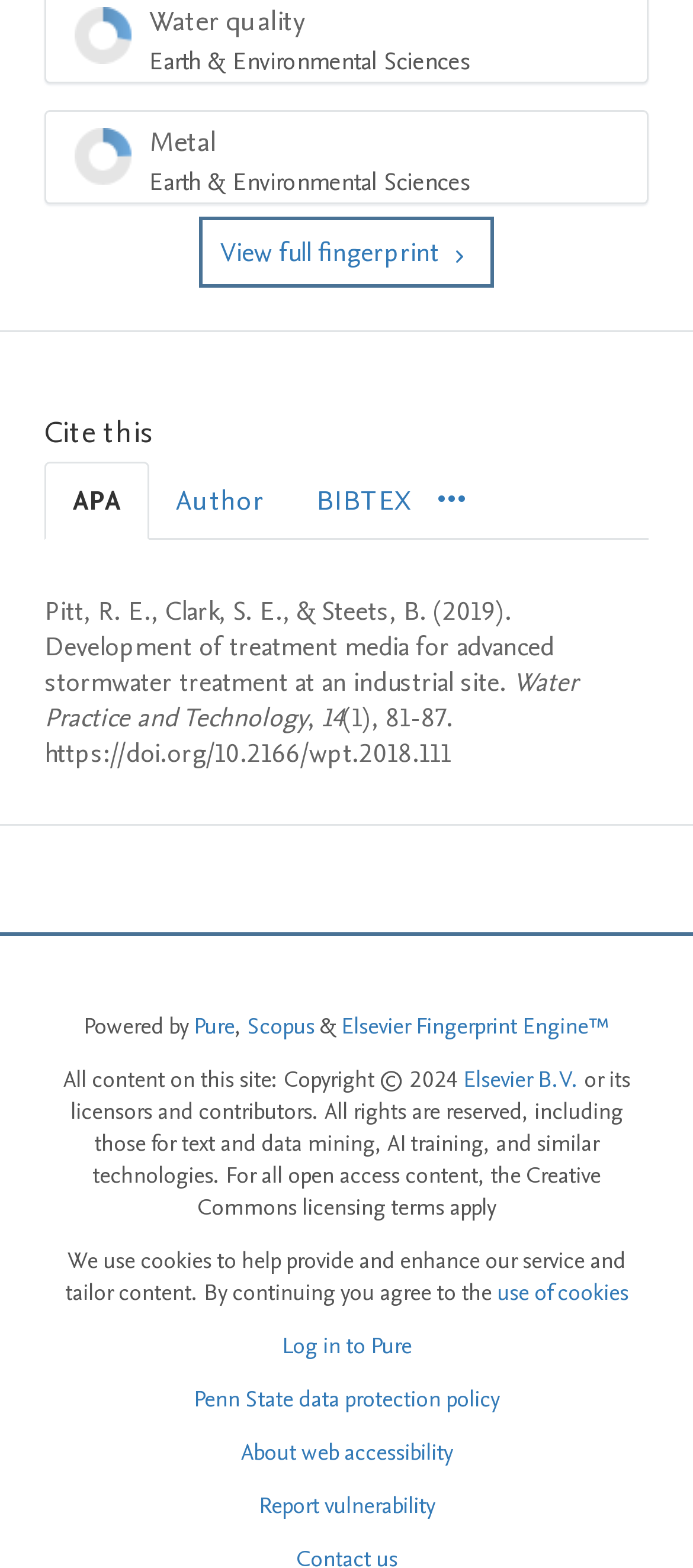Identify the bounding box coordinates for the UI element described as: "Penn State data protection policy". The coordinates should be provided as four floats between 0 and 1: [left, top, right, bottom].

[0.279, 0.882, 0.721, 0.902]